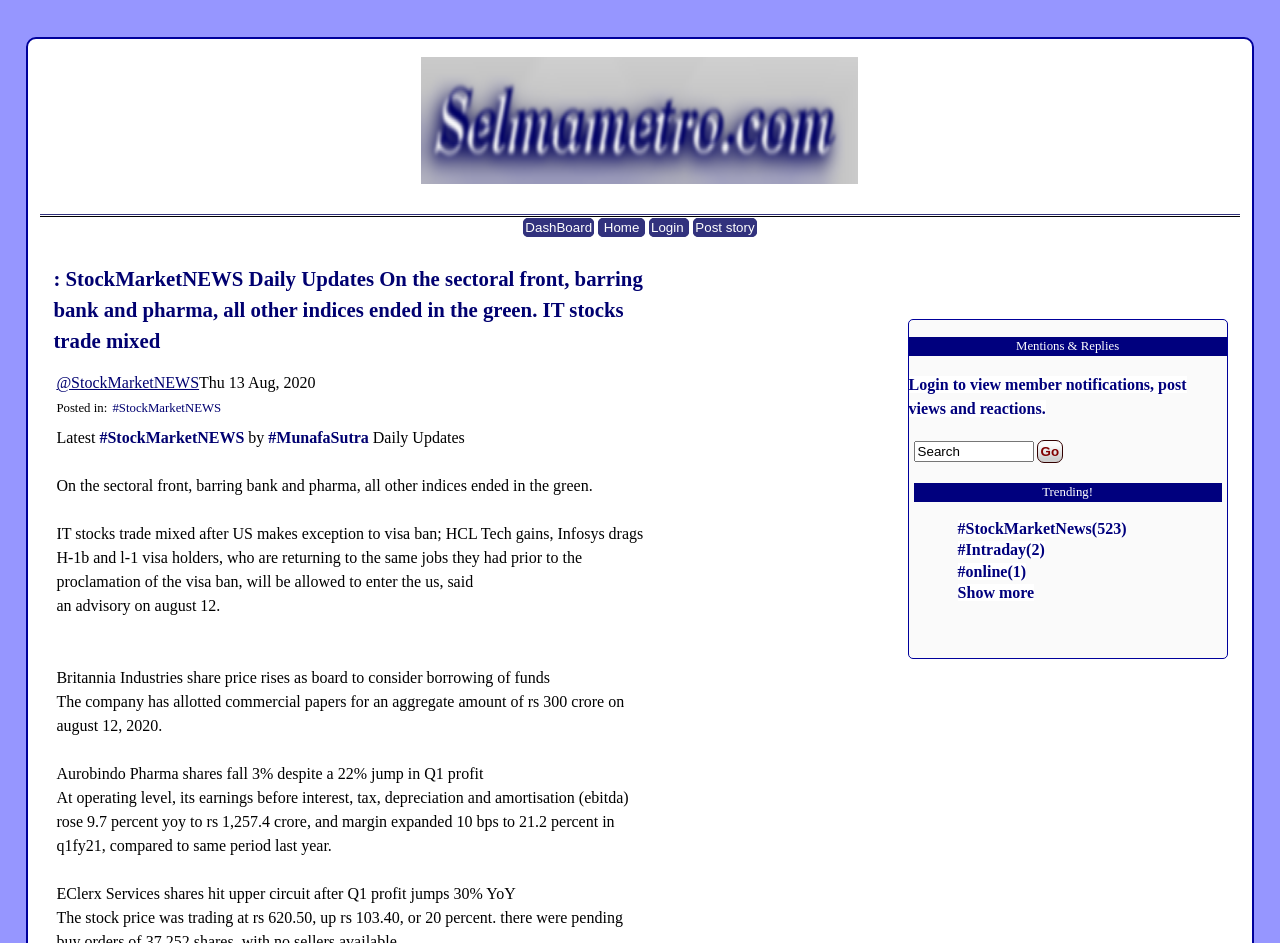Extract the bounding box coordinates for the UI element described by the text: "input value="Search" name="t" value="Search"". The coordinates should be in the form of [left, top, right, bottom] with values between 0 and 1.

[0.714, 0.468, 0.808, 0.49]